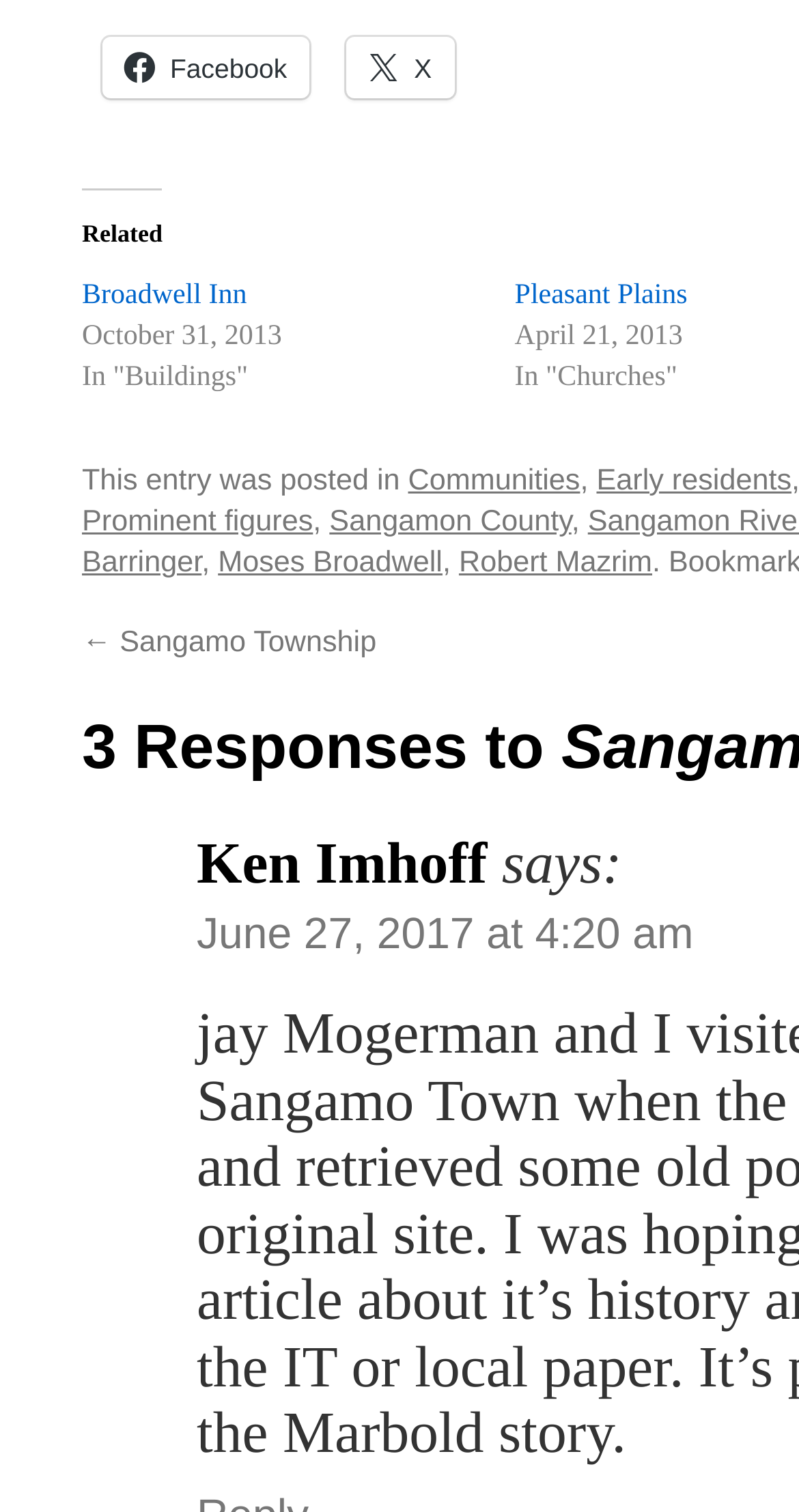Please respond in a single word or phrase: 
Who is the author of the latest comment?

Ken Imhoff